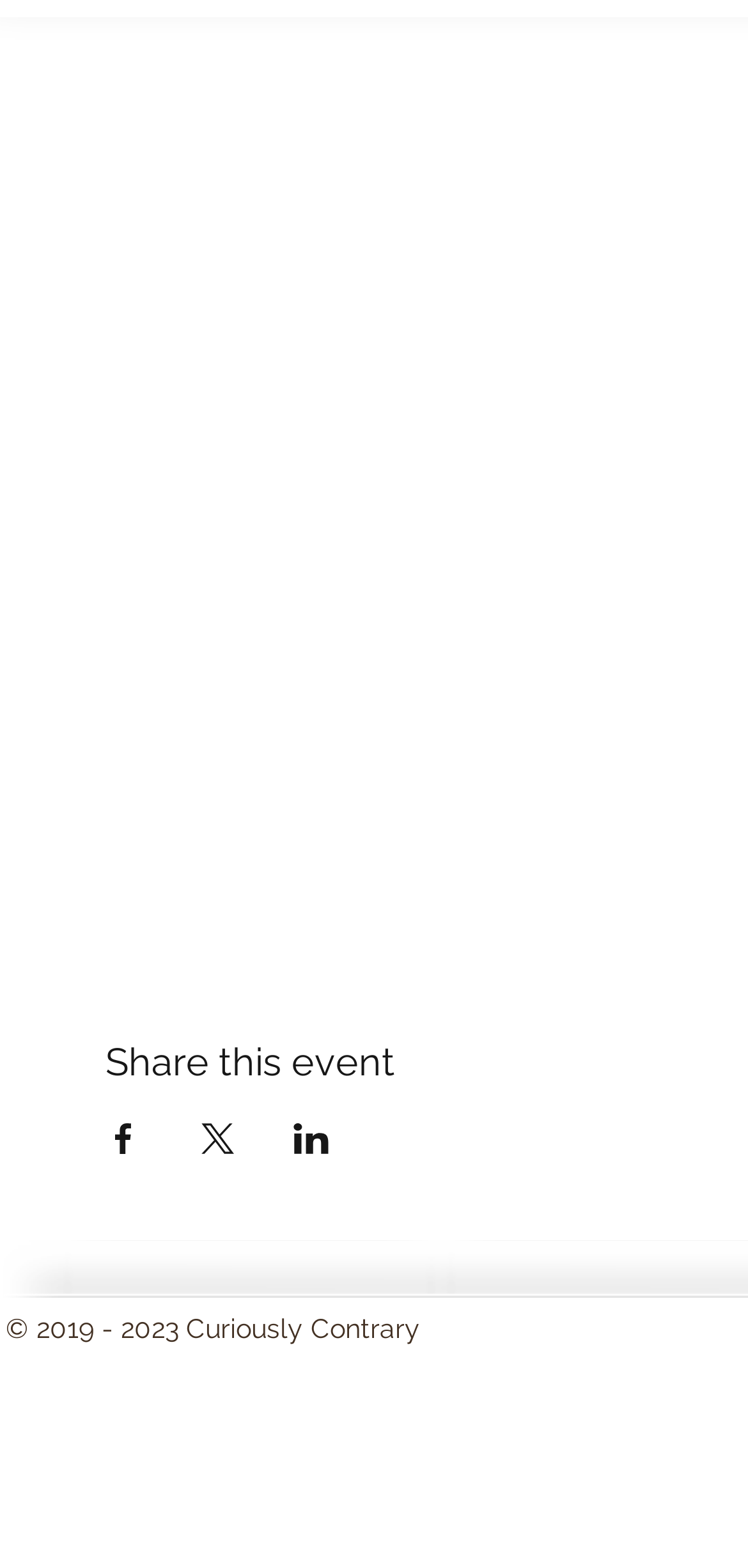What is the position of the Facebook share link?
Refer to the image and give a detailed response to the question.

I compared the y1 and y2 coordinates of the Facebook share link with other elements and found that it has the smallest y1 and y2 values, indicating that it is located at the top-left of the page.